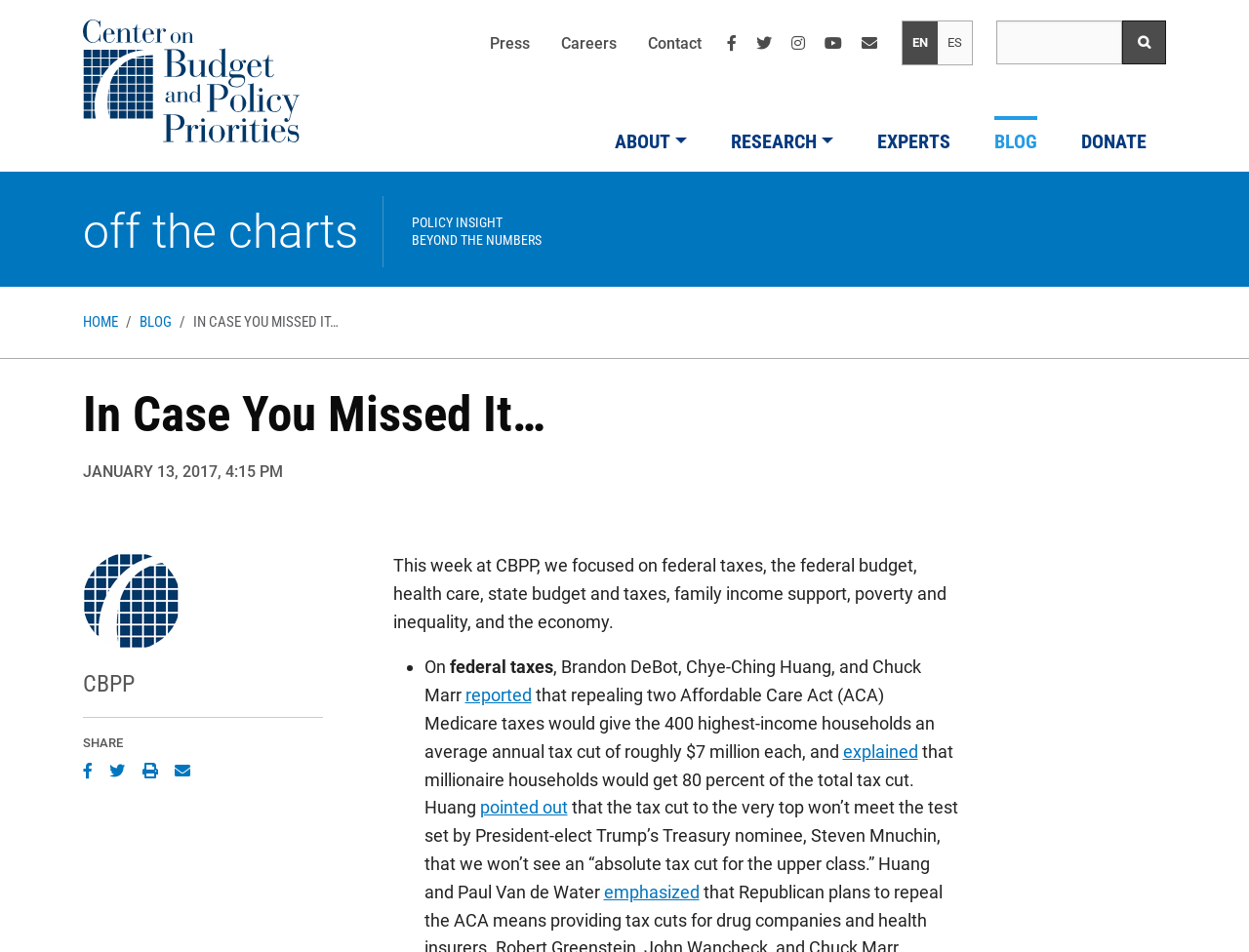Refer to the image and provide an in-depth answer to the question: 
What is the date of the article?

The date of the article can be found in the main content area of the webpage, where the text 'JANUARY 13, 2017, 4:15 PM' is located.